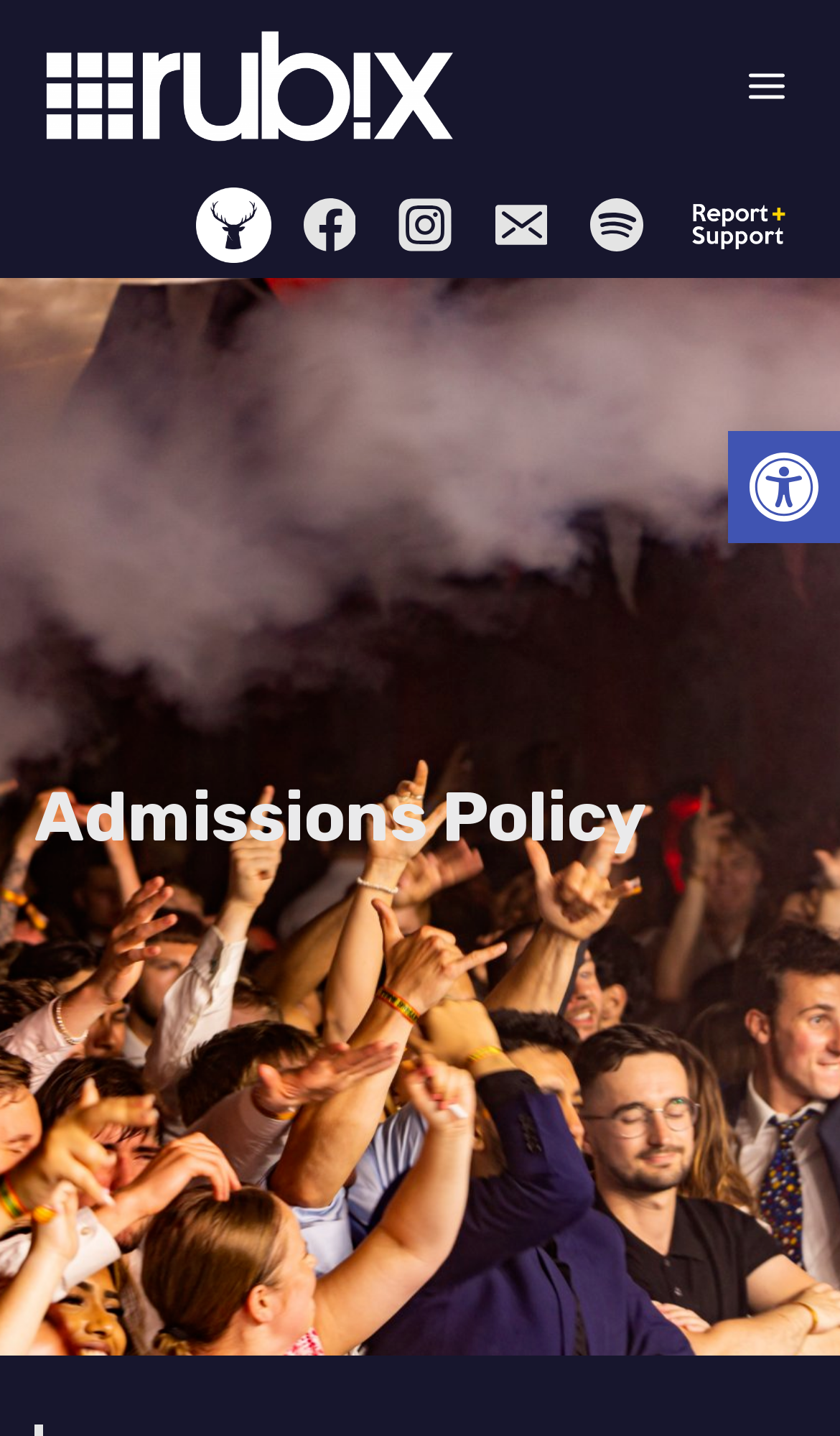Show the bounding box coordinates of the element that should be clicked to complete the task: "Scroll to top".

[0.866, 0.918, 0.923, 0.951]